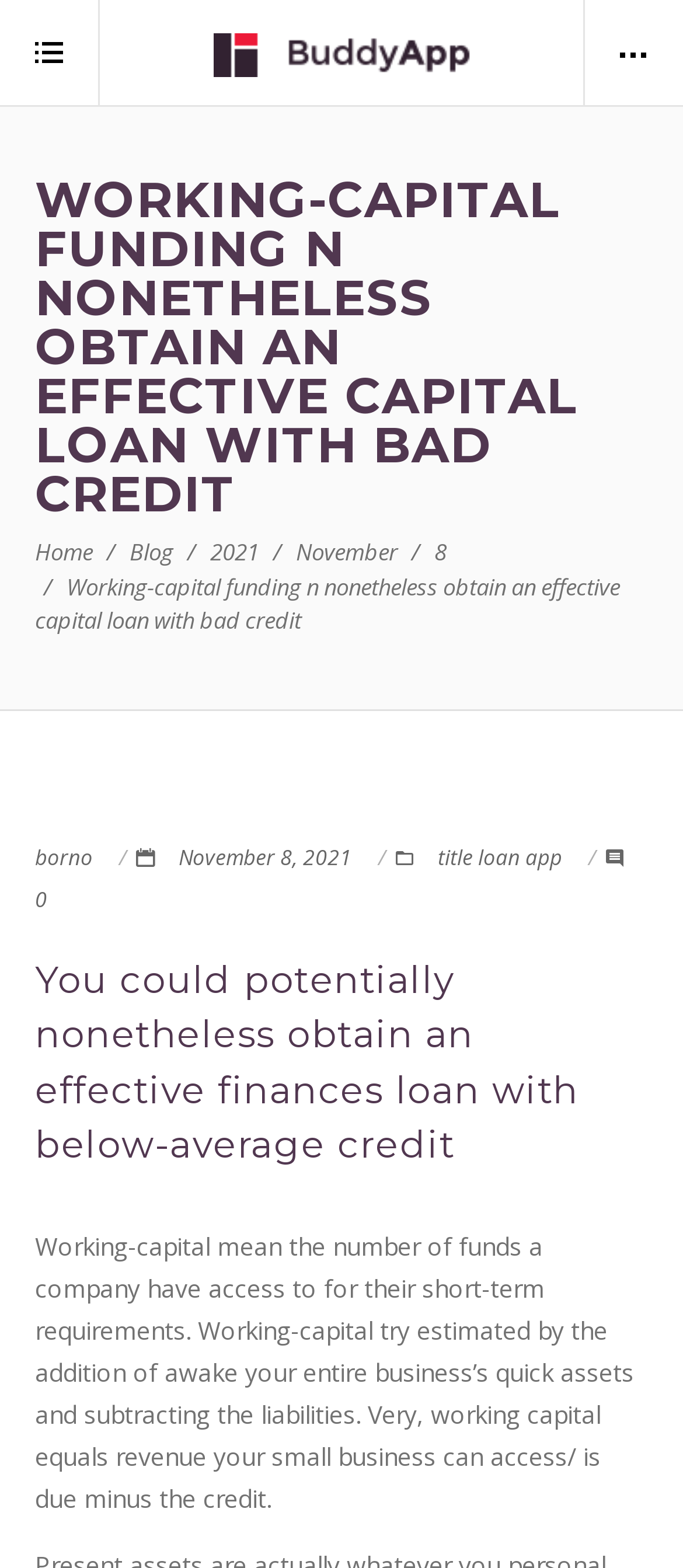Please provide a comprehensive response to the question based on the details in the image: What is the alternative to working capital loan?

According to the webpage, an alternative to working capital loan is a title loan app, which is mentioned as a link below the main heading.